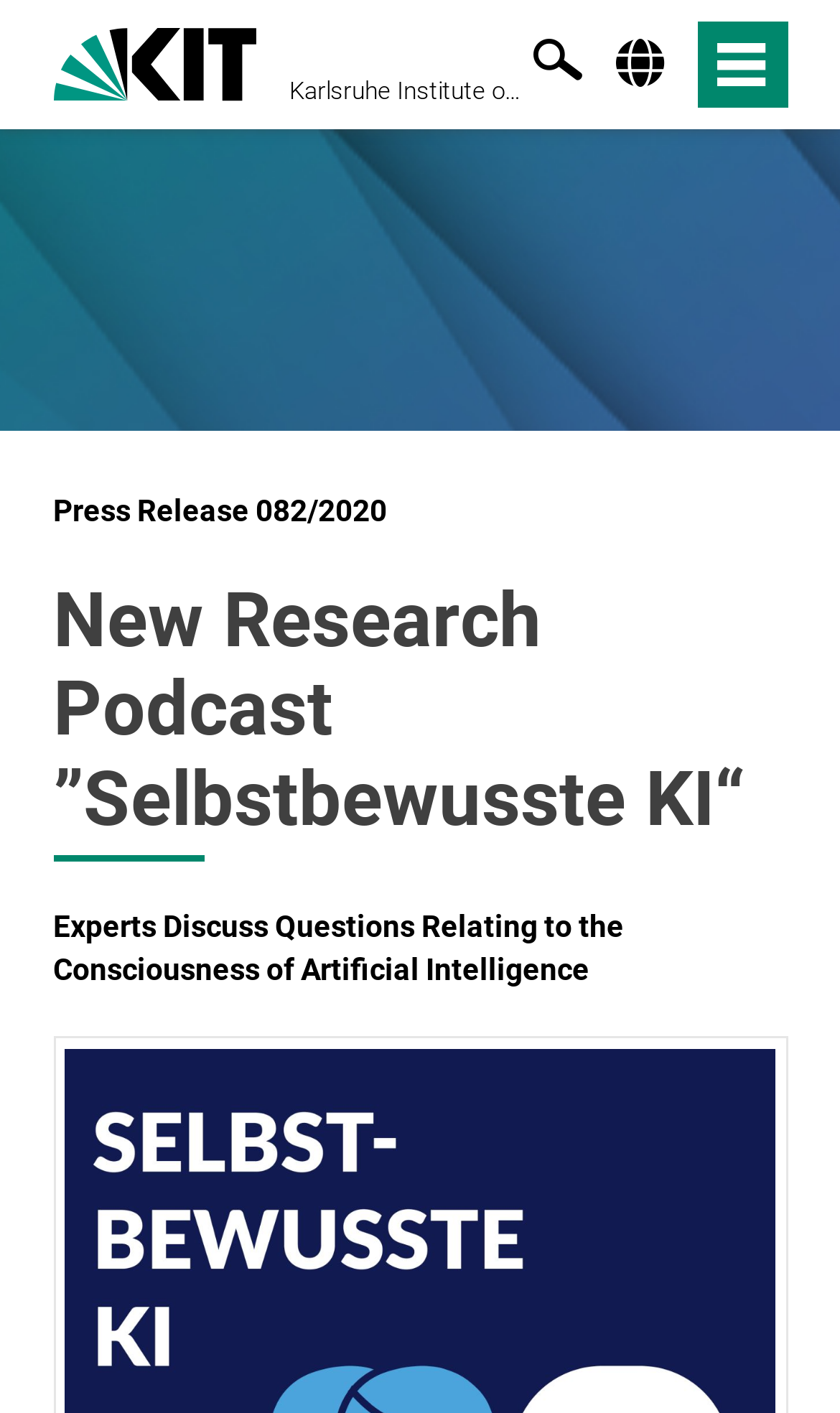What is the name of the institution?
Use the information from the image to give a detailed answer to the question.

The name of the institution can be inferred from the link 'KIT - Karlsruhe Institute of Technology' at the top left corner of the webpage, which is also accompanied by an image with the same name.